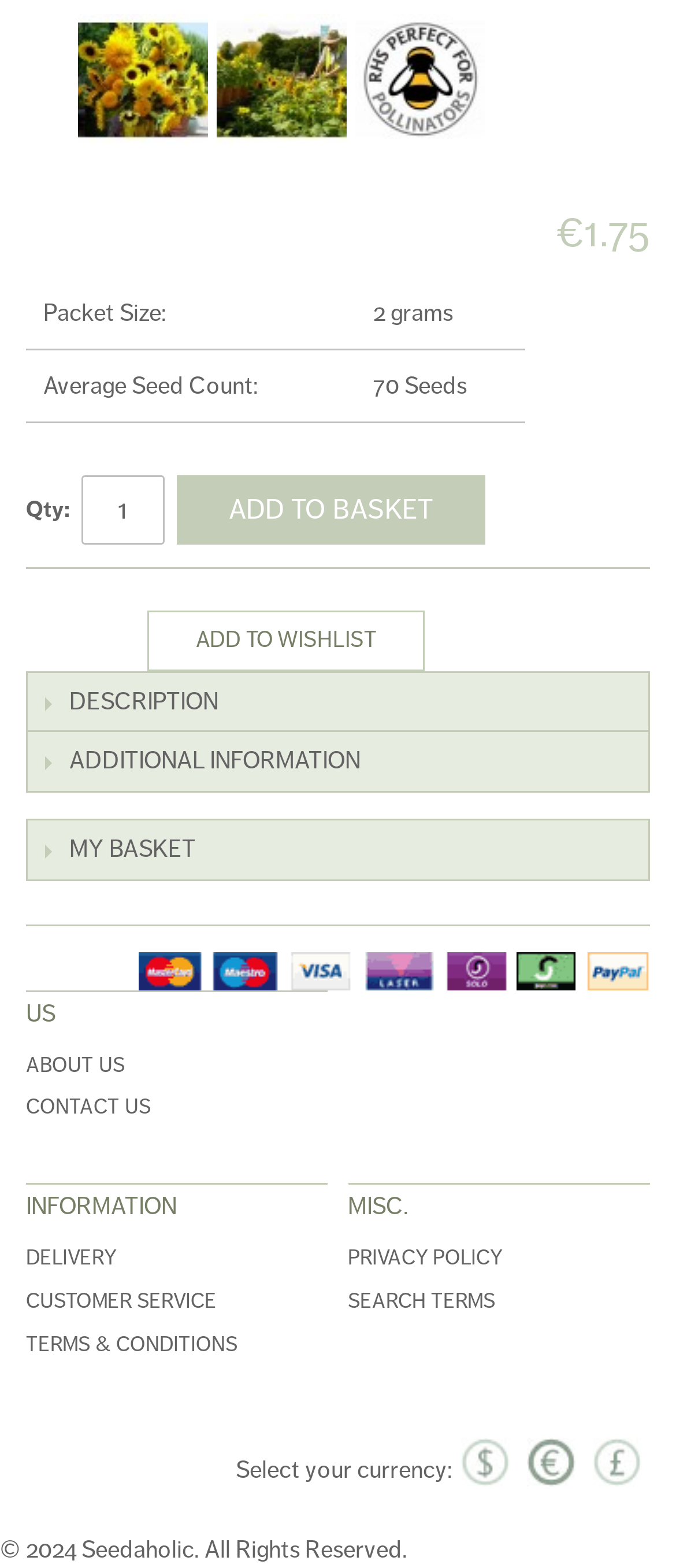Pinpoint the bounding box coordinates of the area that must be clicked to complete this instruction: "Change currency to USD".

[0.669, 0.917, 0.767, 0.948]